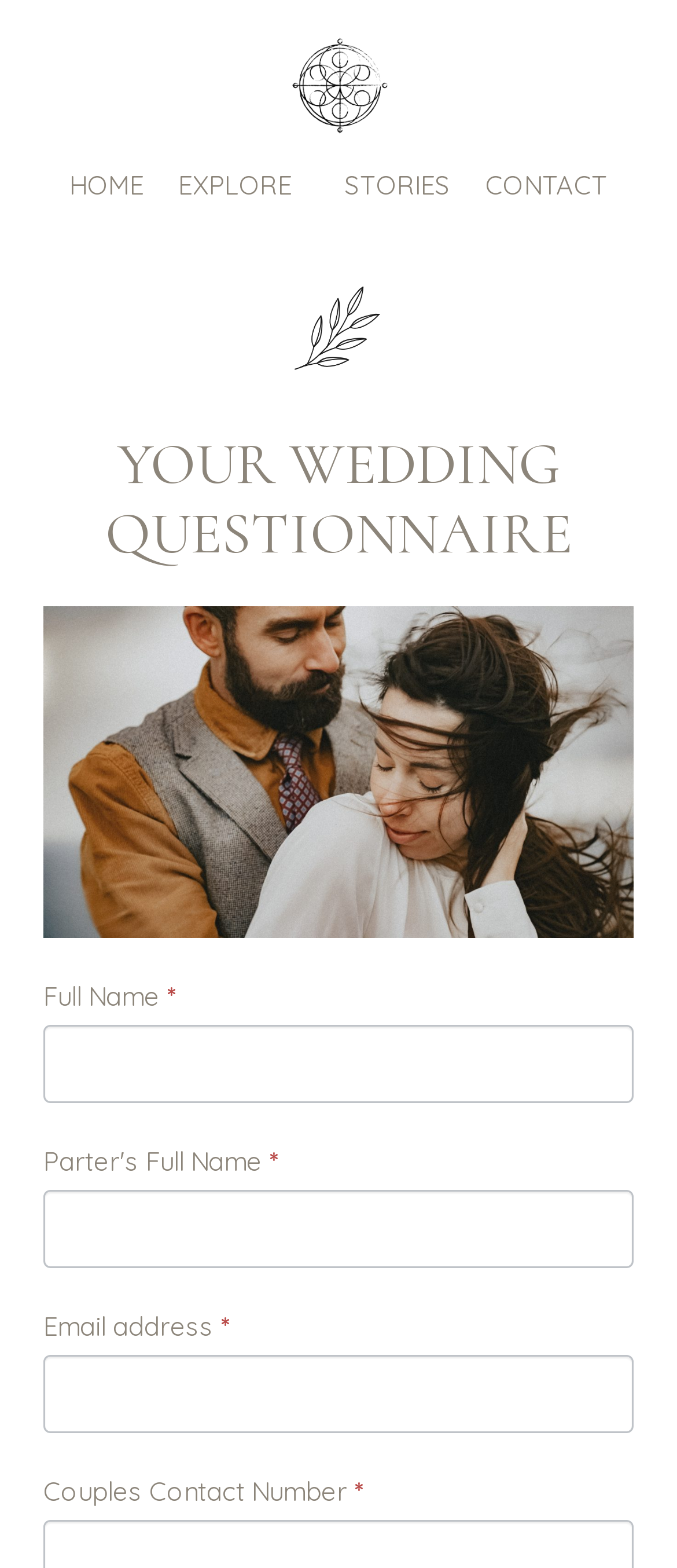Use a single word or phrase to answer the question:
What is the first field to fill in the questionnaire?

Full Name